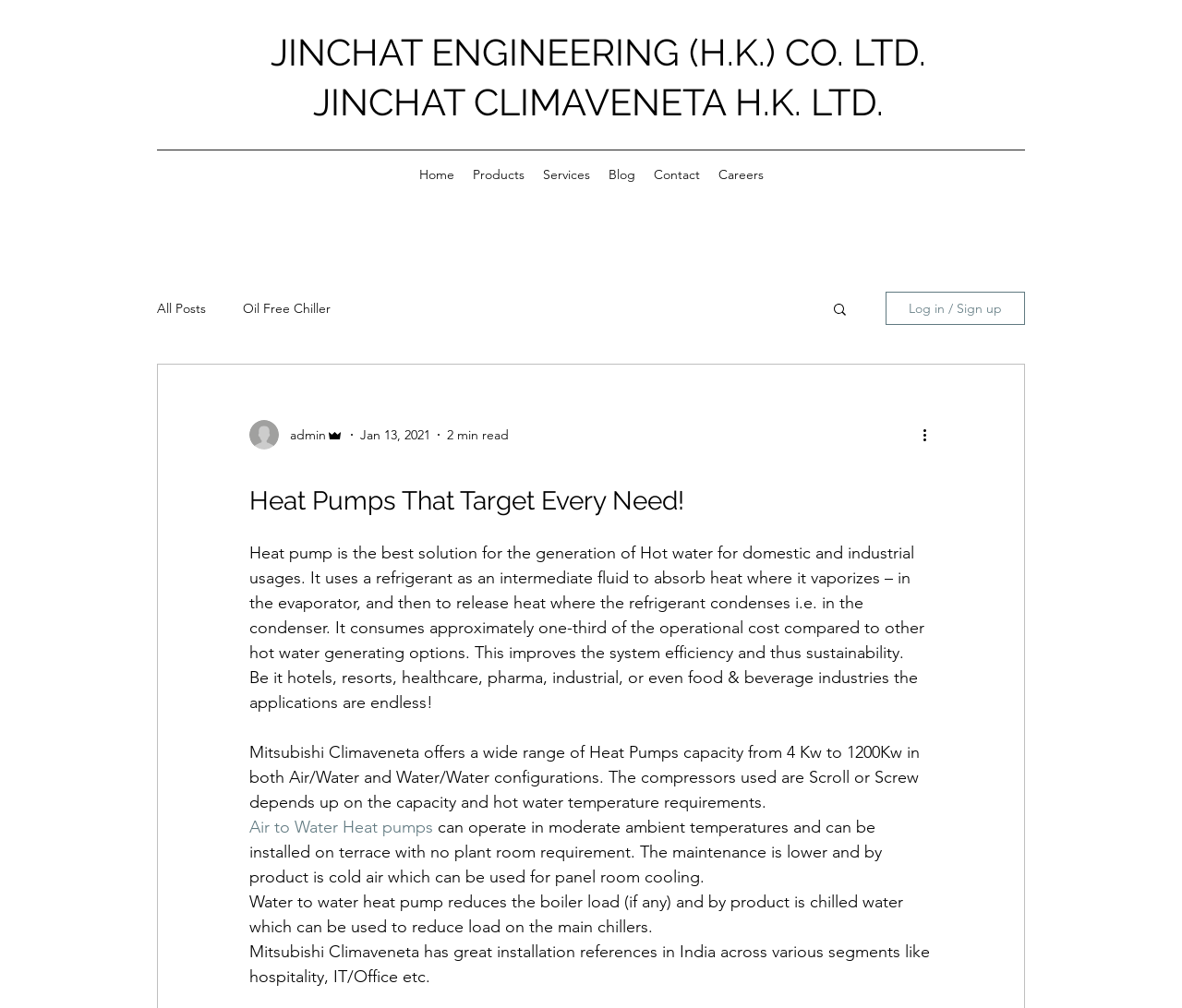What is the company name in the top left corner? Refer to the image and provide a one-word or short phrase answer.

JINCHAT ENGINEERING (H.K.) CO. LTD.